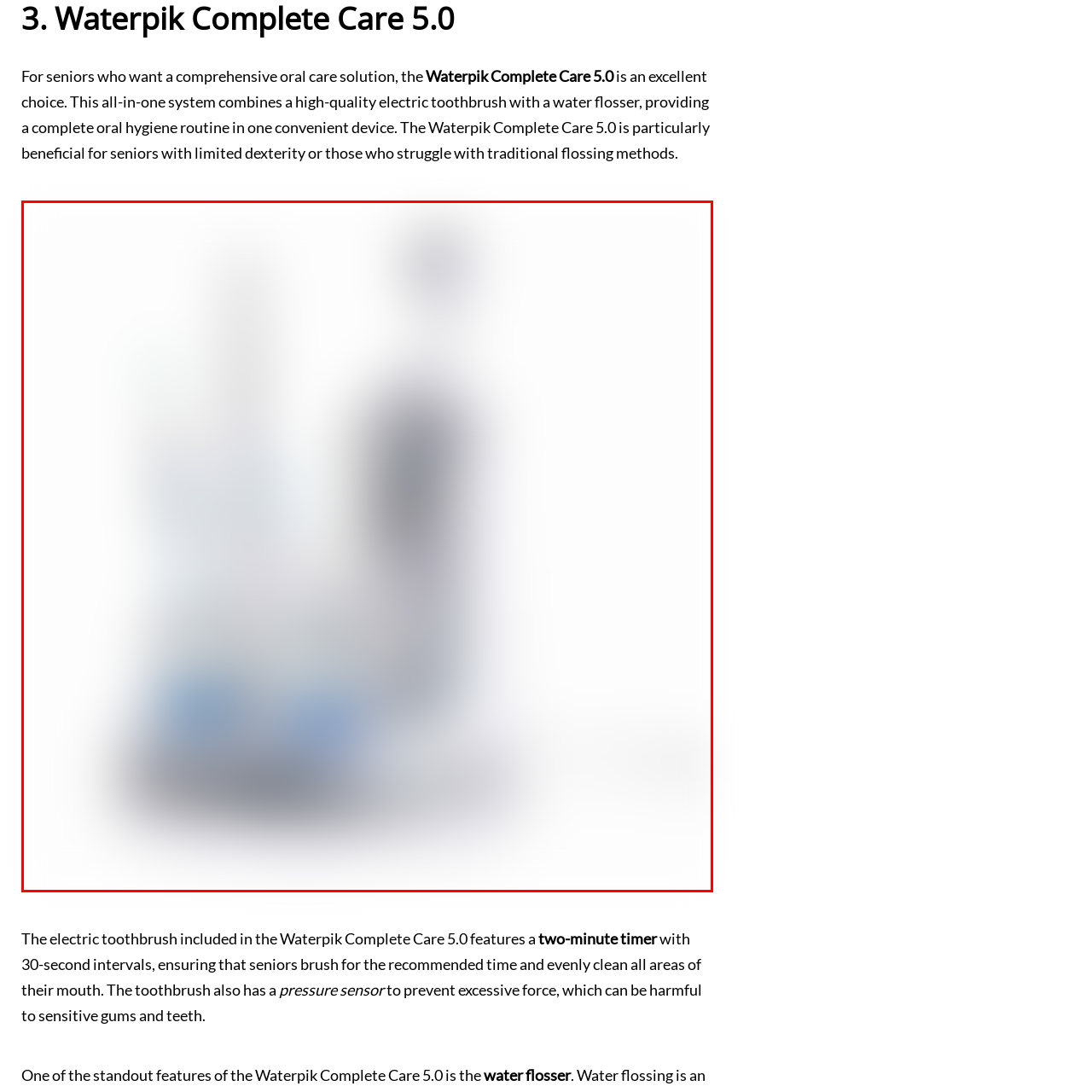Focus on the picture inside the red-framed area and provide a one-word or short phrase response to the following question:
What feature does the toothbrush have to prevent excessive force?

pressure sensor